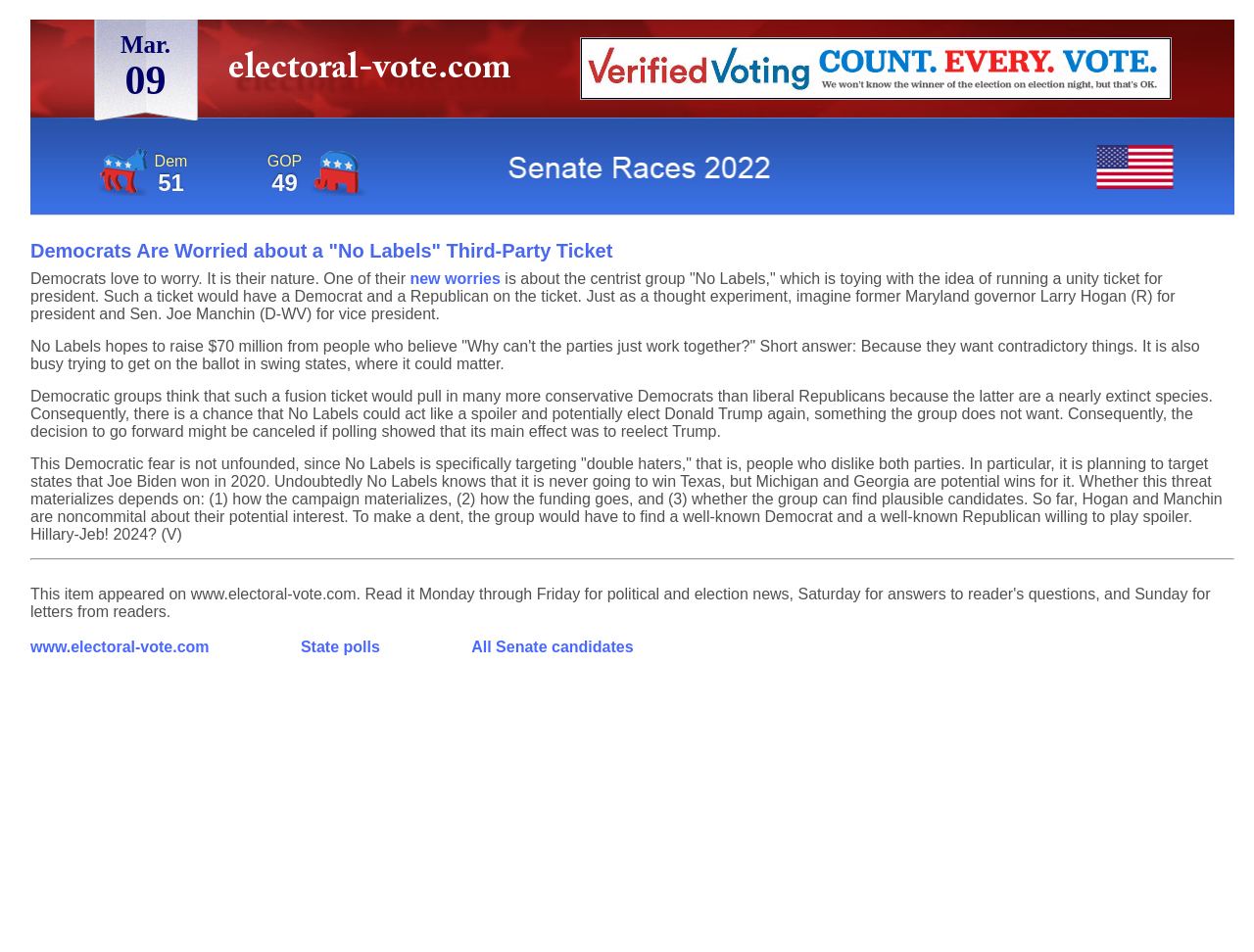Given the webpage screenshot and the description, determine the bounding box coordinates (top-left x, top-left y, bottom-right x, bottom-right y) that define the location of the UI element matching this description: new worries

[0.327, 0.284, 0.399, 0.301]